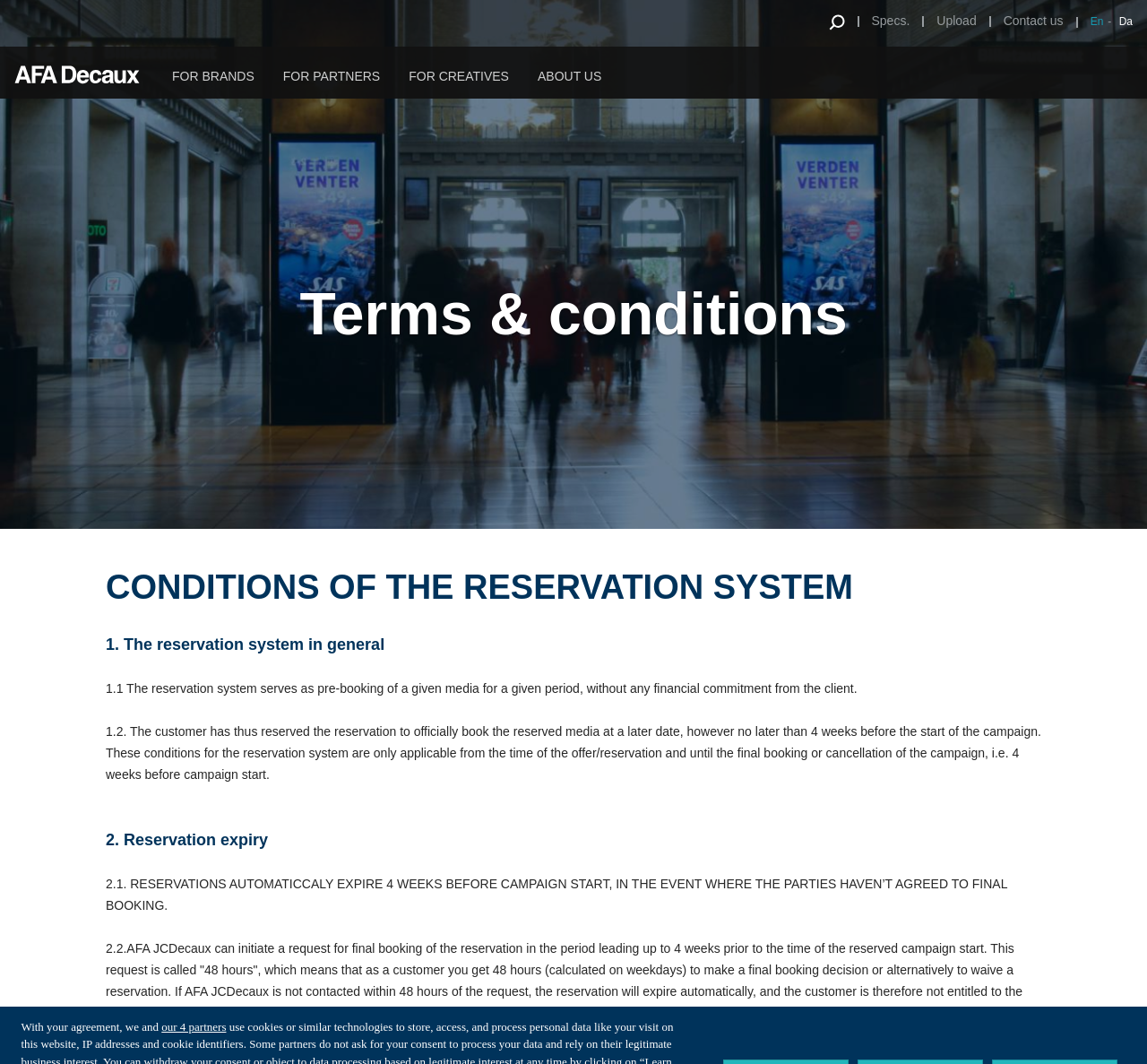Find the bounding box of the UI element described as follows: "Locally".

[0.138, 0.199, 0.172, 0.212]